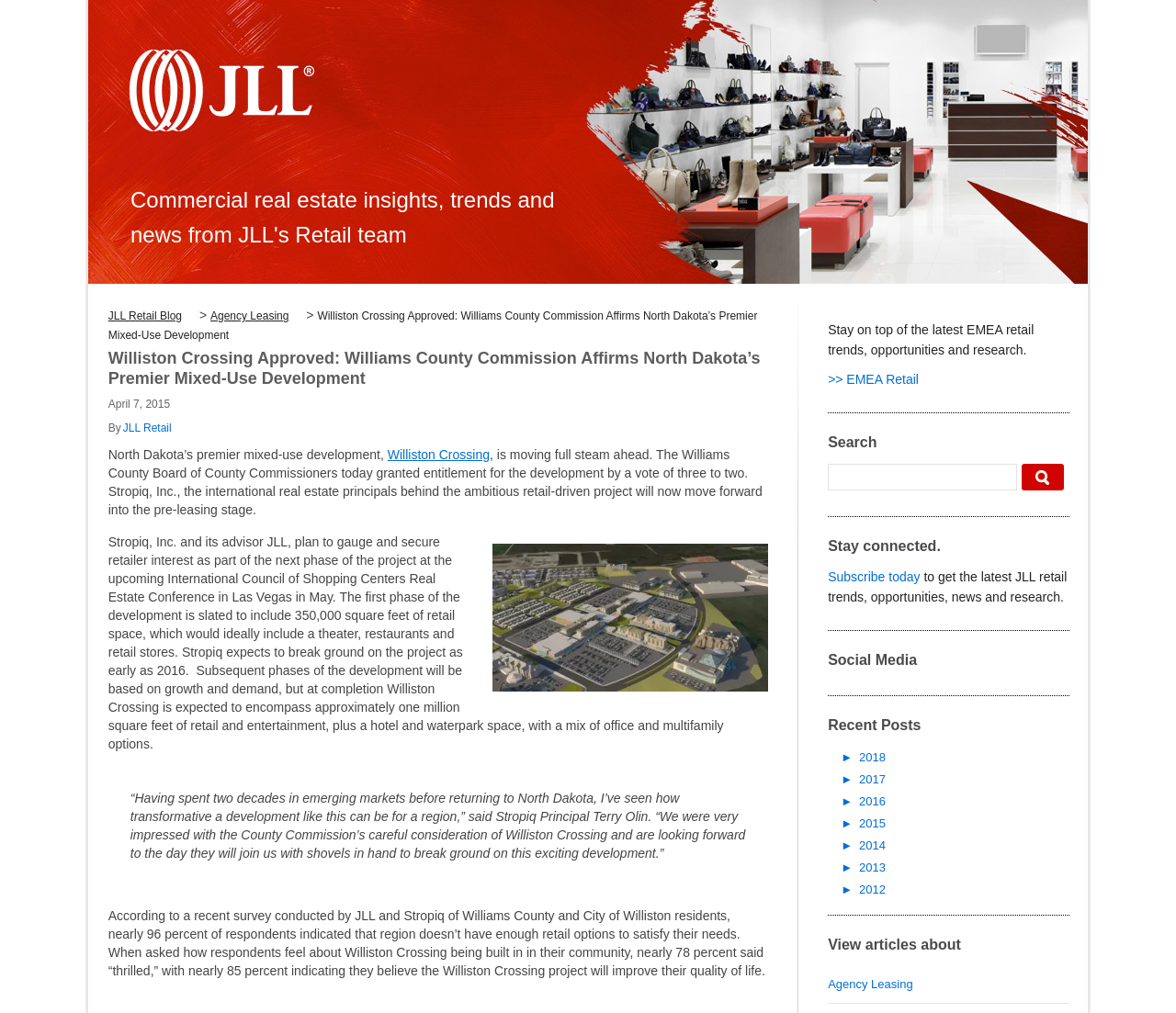What is the main title displayed on this webpage?

Commercial real estate insights, trends and news from JLL's Retail team